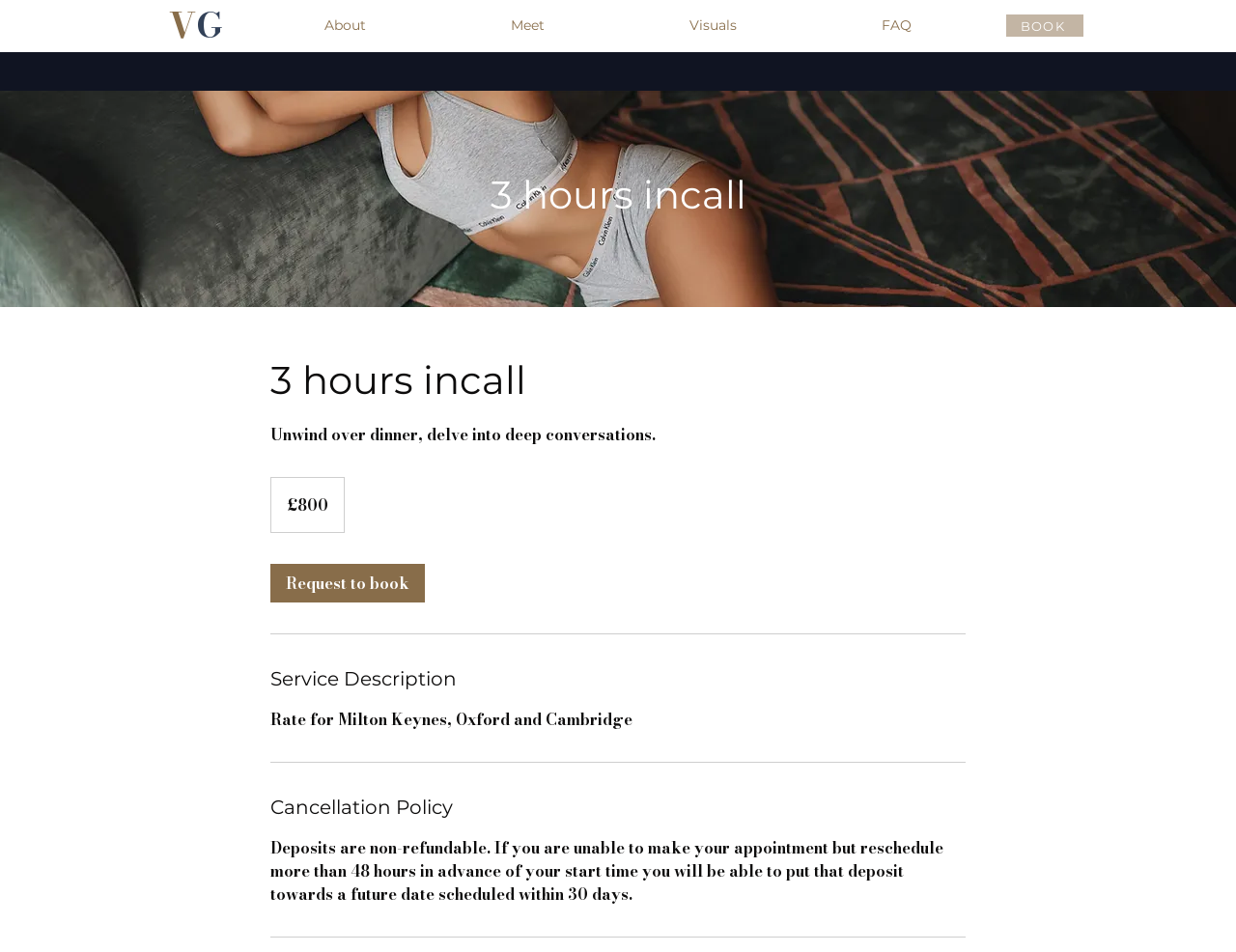Generate an in-depth caption that captures all aspects of the webpage.

The webpage appears to be a personal service provider's profile, with a focus on booking and rates. At the top left, there is a heading "VG" with two links "V" and "G" beside it. To the right of this, there is a navigation menu labeled "Site" with four links: "About", "Meet", "Visuals", and "FAQ". 

On the top right, there is a prominent "BOOK" link. Below this, there is a section with a heading "3 hours incall" that takes up the full width of the page. Within this section, there is a heading with the same text, followed by a paragraph describing the service: "Unwind over dinner, delve into deep conversations." 

Below this, there is a price listed: "800 British pounds". A "Request to book" link is placed beside the price. The section is divided by horizontal separators, with a heading "Service Description" followed by a text describing the rate for specific locations: "Rate for Milton Keynes, Oxford and Cambridge". 

Further down, there is a heading "Cancellation Policy" with a detailed text explaining the deposit and rescheduling rules. The page has a clean and organized structure, making it easy to navigate and find the necessary information.